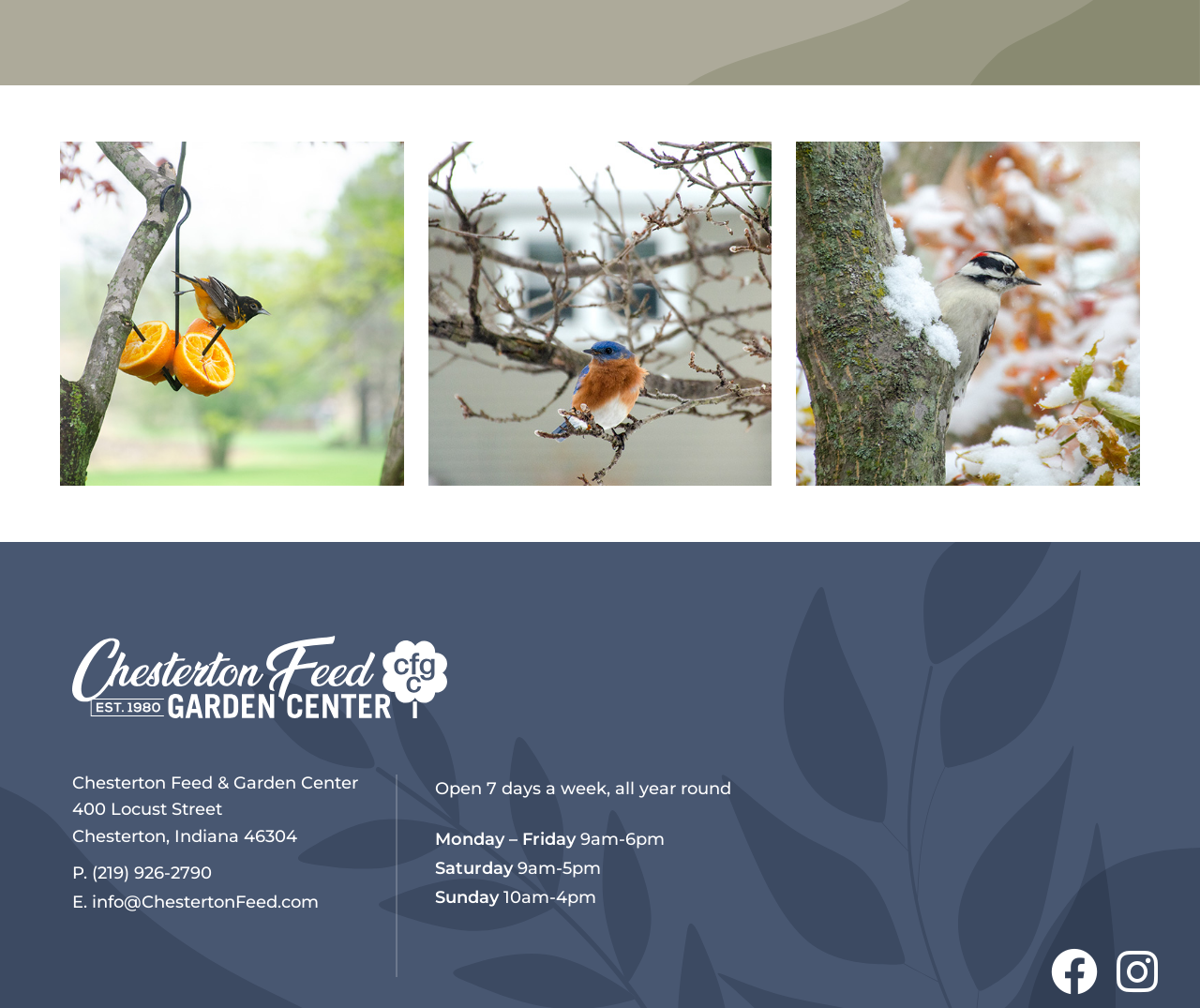Please locate the UI element described by "alt="Chesterton Feed & Garden Center"" and provide its bounding box coordinates.

[0.06, 0.631, 0.94, 0.712]